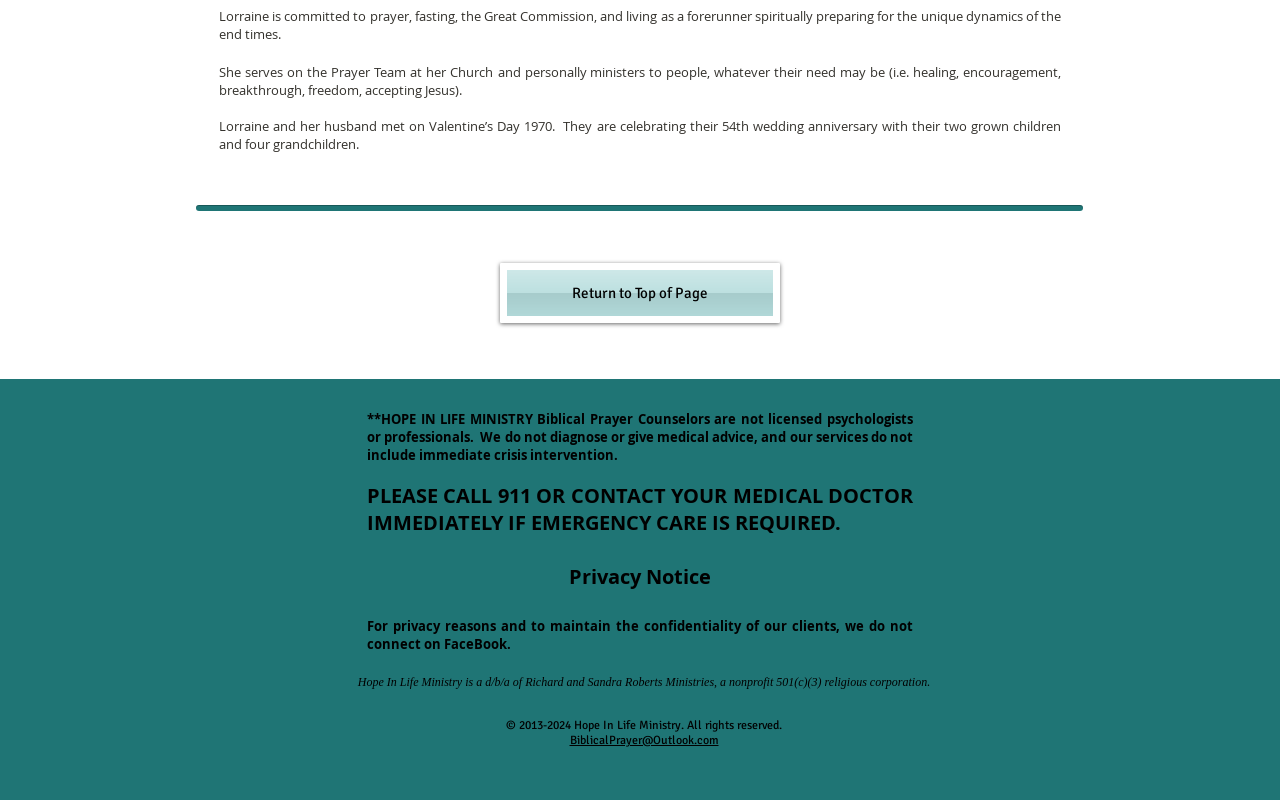Using the provided description Return to Top of Page, find the bounding box coordinates for the UI element. Provide the coordinates in (top-left x, top-left y, bottom-right x, bottom-right y) format, ensuring all values are between 0 and 1.

[0.391, 0.329, 0.609, 0.404]